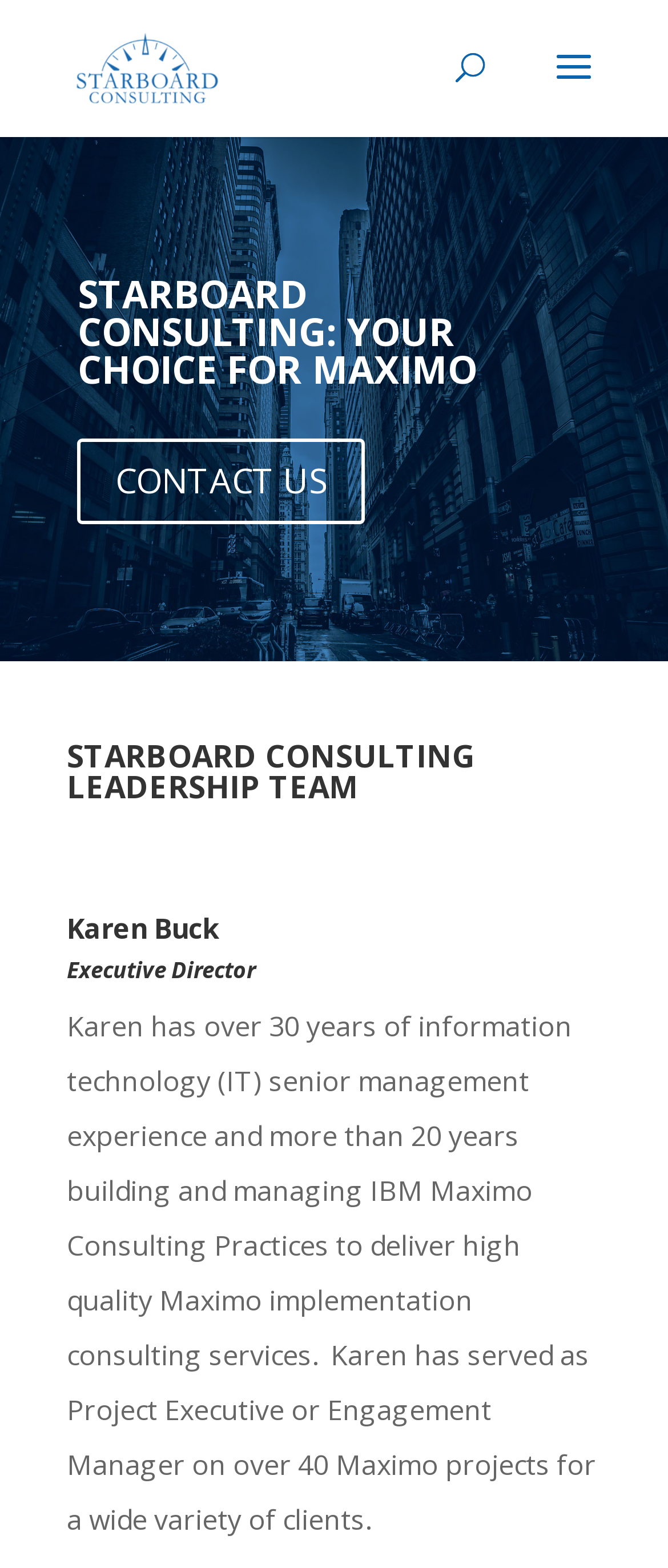What is the company name?
Use the information from the screenshot to give a comprehensive response to the question.

The company name is obtained from the link element with the text 'Starboard Consulting' at the top of the webpage, which is also accompanied by an image with the same name.